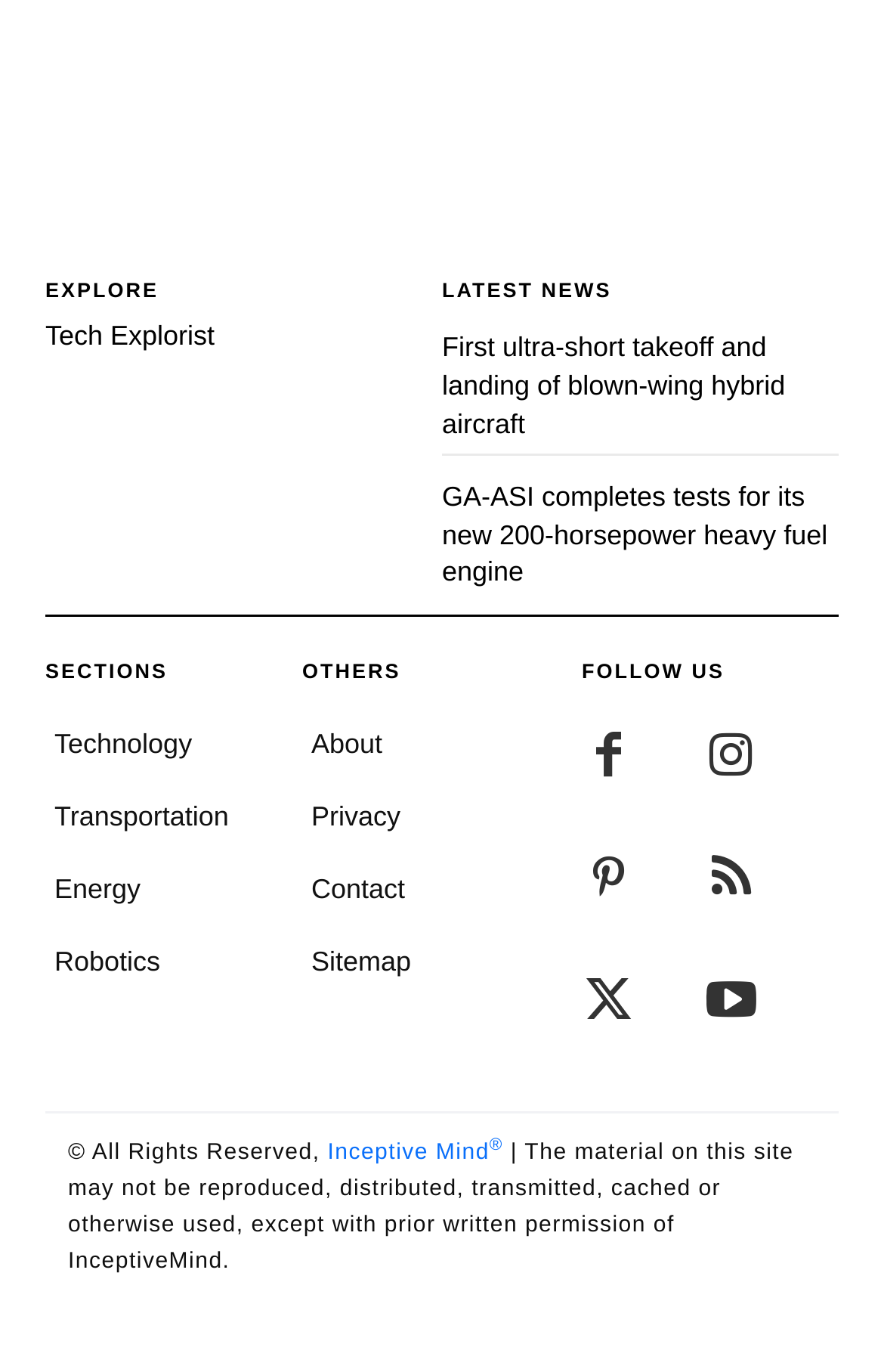Determine the bounding box coordinates of the clickable region to follow the instruction: "Follow on Twitter".

[0.632, 0.518, 0.745, 0.59]